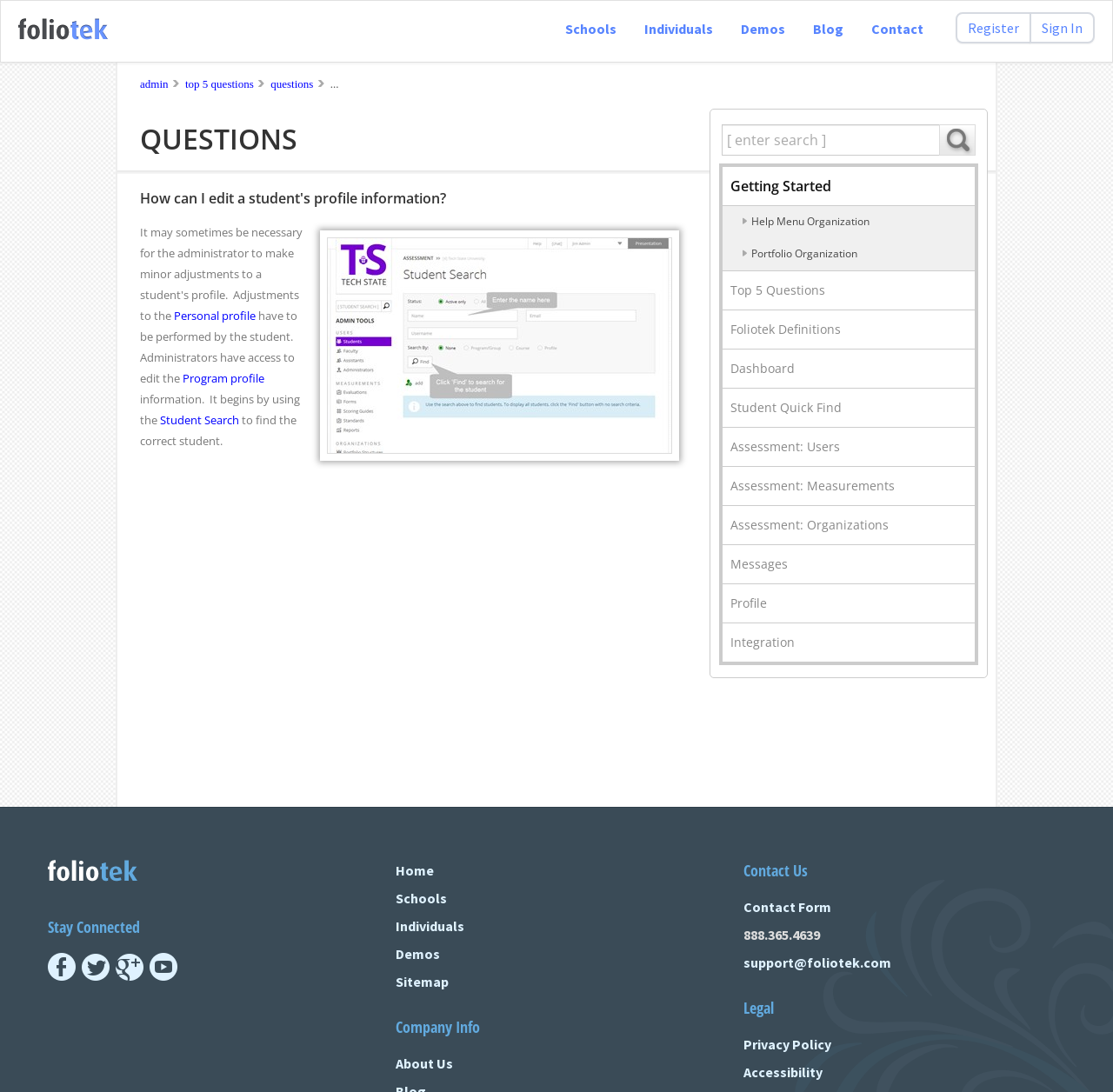Please determine the bounding box coordinates for the element that should be clicked to follow these instructions: "Edit a student's personal profile".

[0.156, 0.281, 0.23, 0.296]